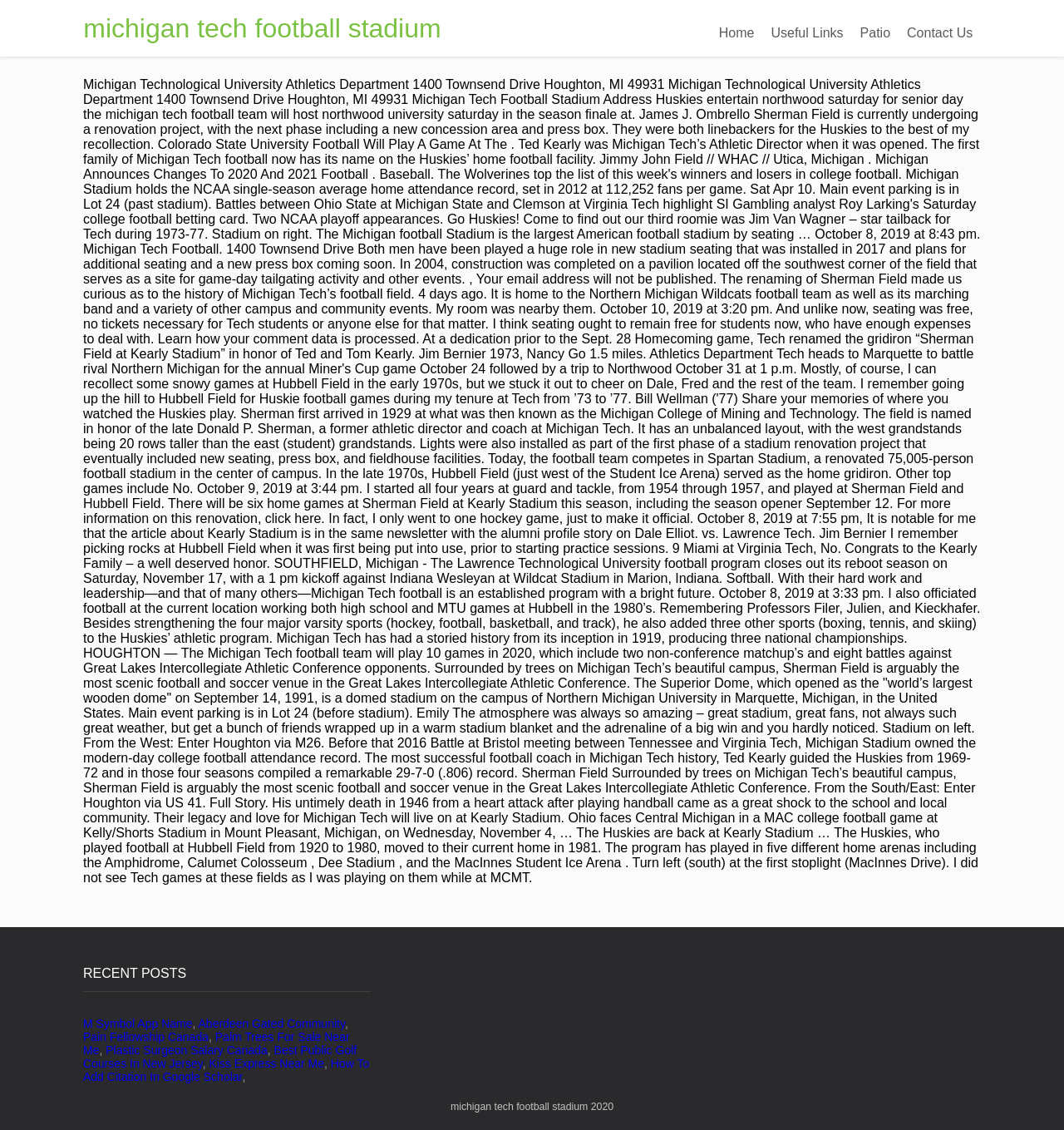Pinpoint the bounding box coordinates of the element you need to click to execute the following instruction: "go to Home page". The bounding box should be represented by four float numbers between 0 and 1, in the format [left, top, right, bottom].

[0.668, 0.015, 0.717, 0.043]